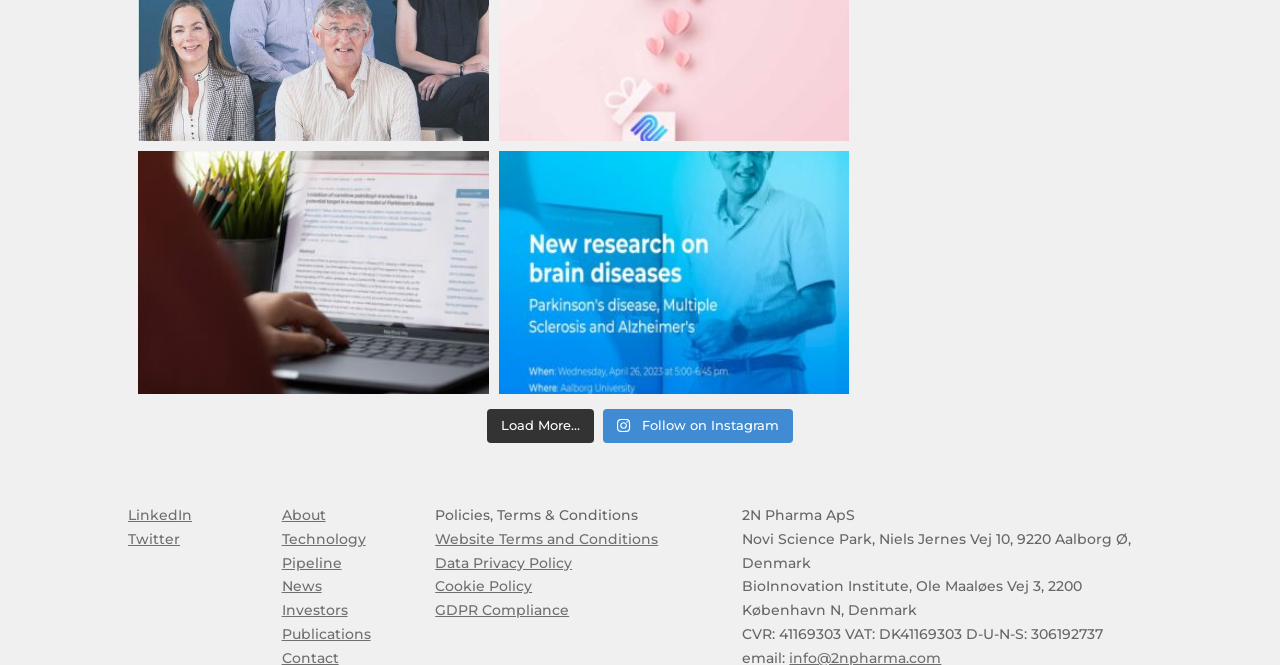What is the company name?
Based on the image, provide a one-word or brief-phrase response.

2N Pharma ApS